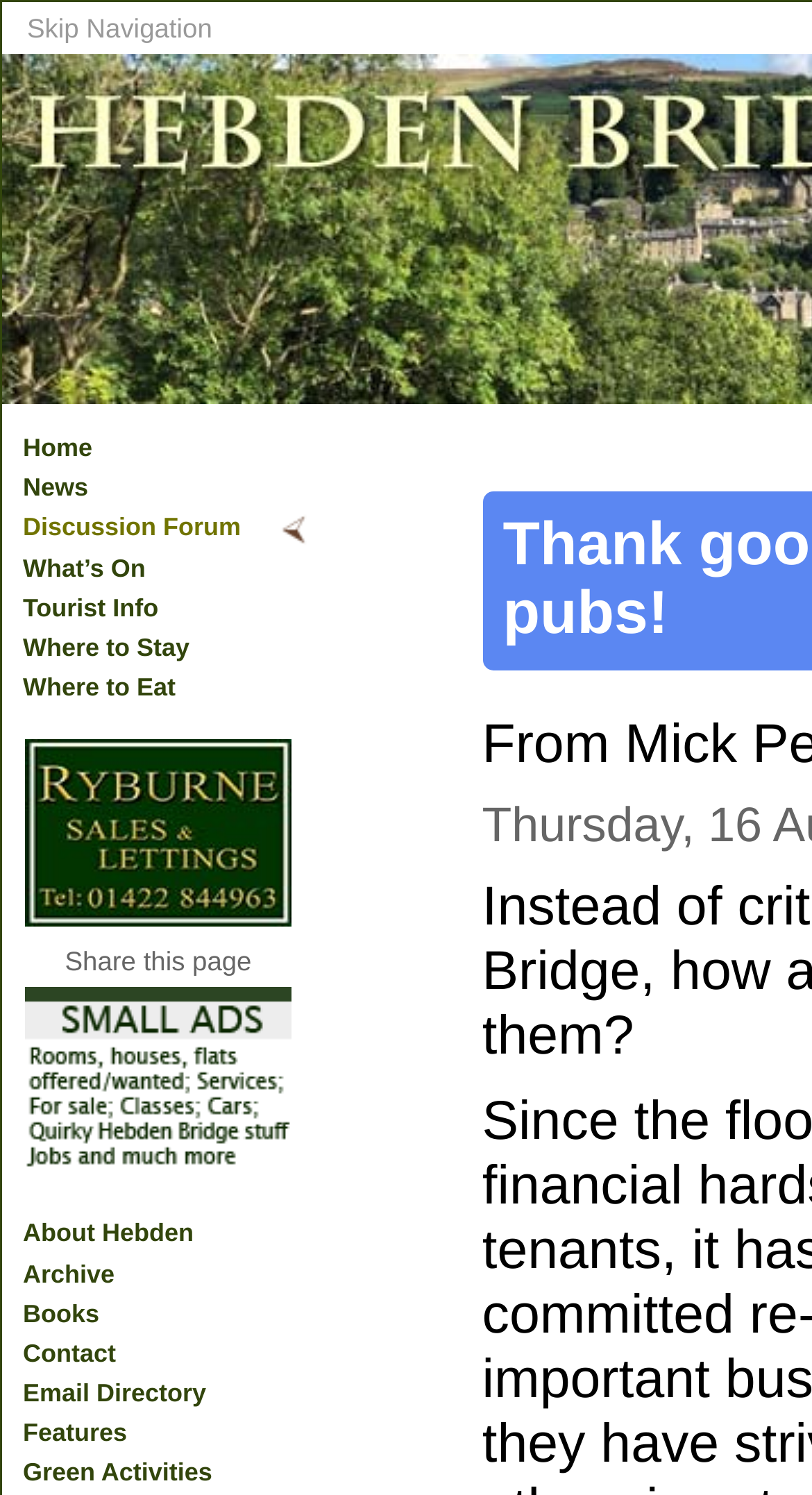Identify the bounding box coordinates necessary to click and complete the given instruction: "View the 'What’s On' page".

[0.021, 0.367, 0.387, 0.394]